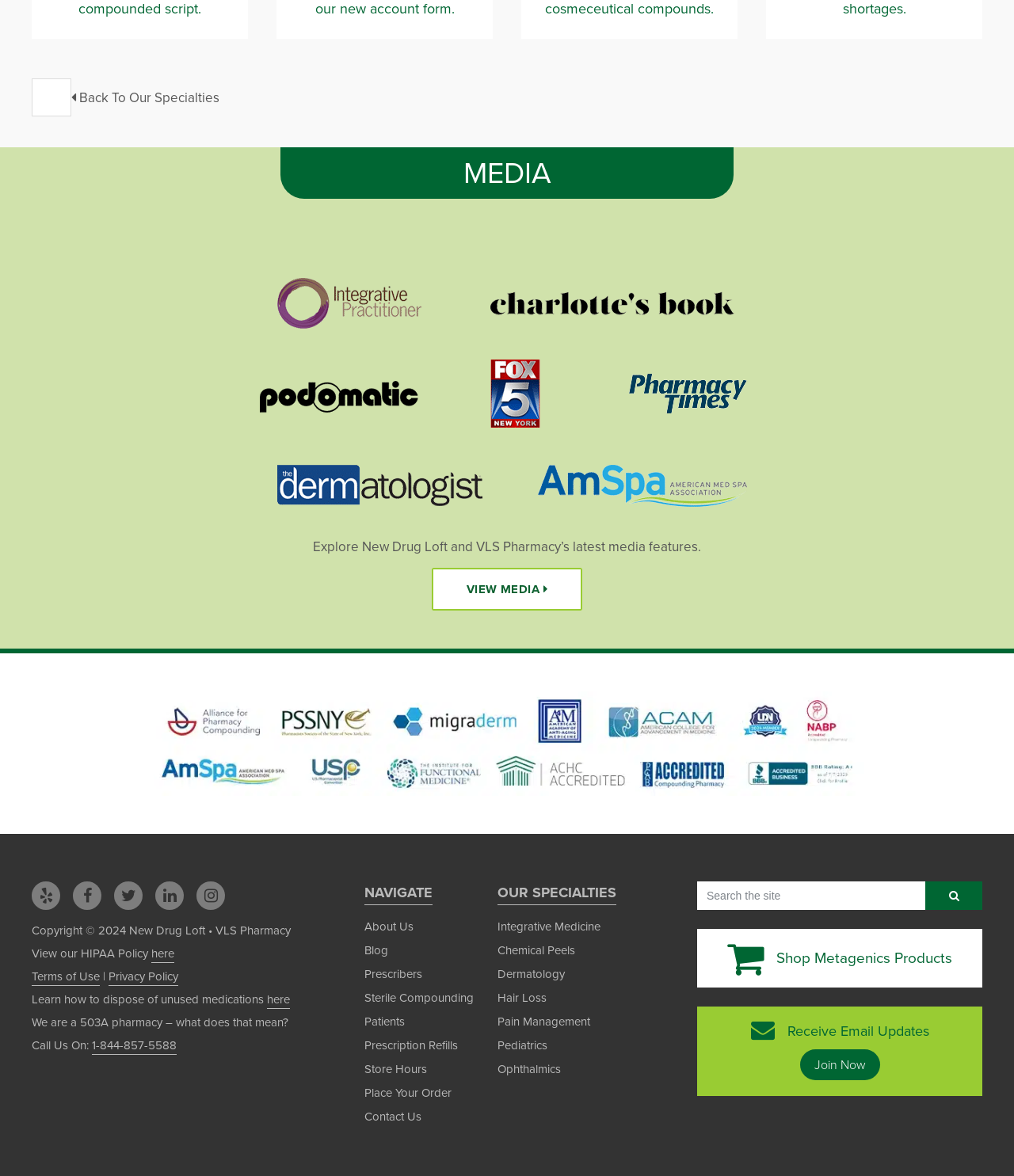Locate the bounding box coordinates of the segment that needs to be clicked to meet this instruction: "Join to receive email updates".

[0.789, 0.892, 0.868, 0.918]